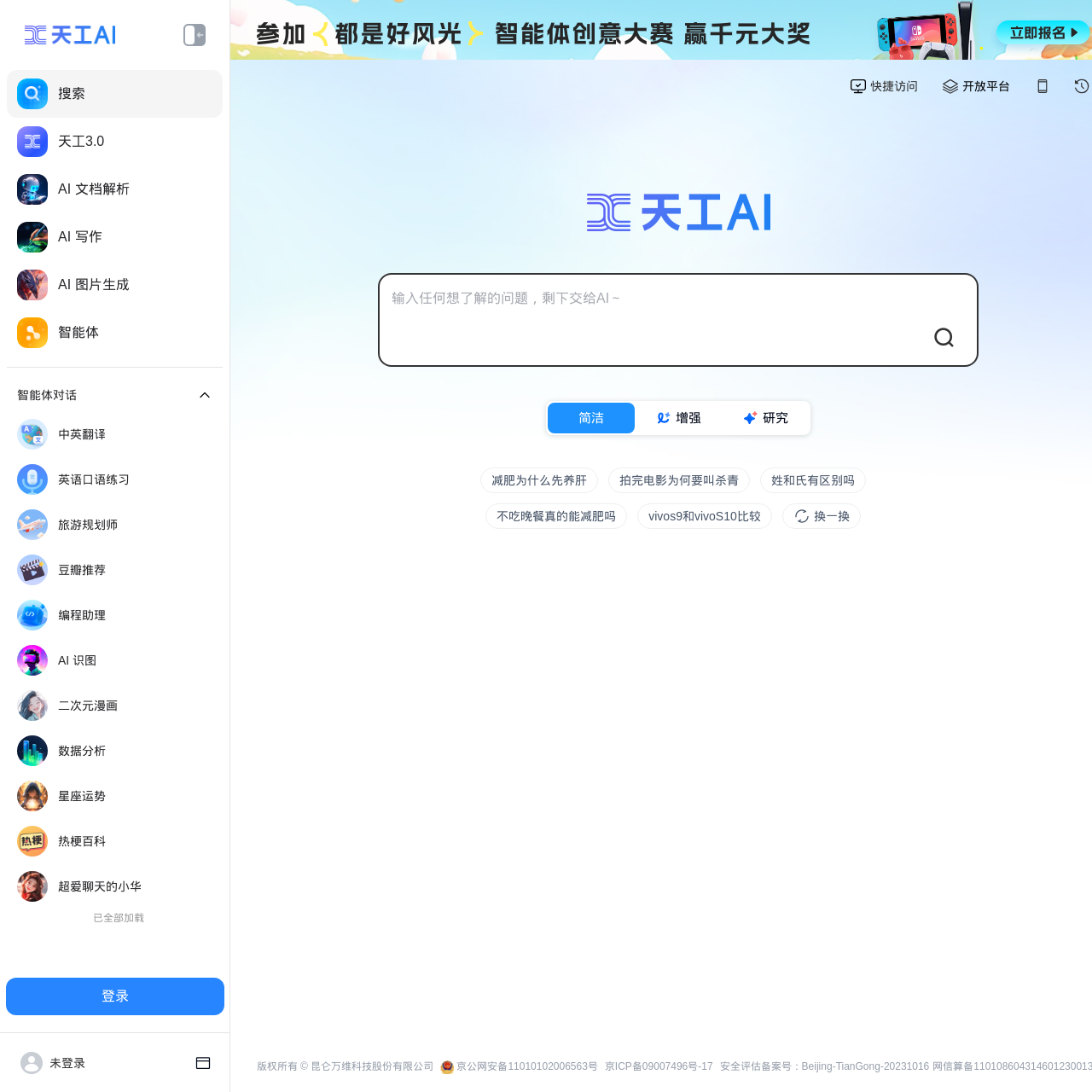What are the three modes of the AI assistant?
Please utilize the information in the image to give a detailed response to the question.

The webpage lists three modes of the AI assistant: Simple, Enhanced, and Research, which are represented by three icons and corresponding text labels.